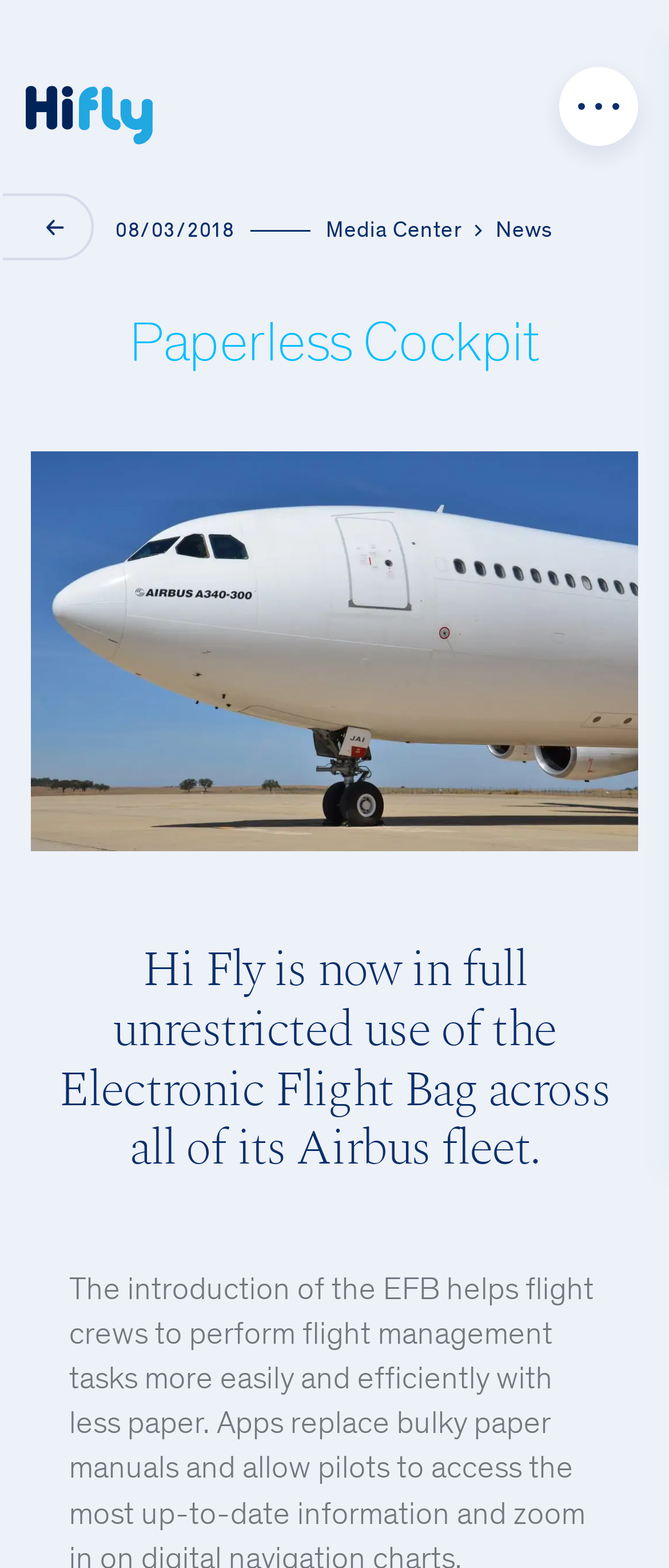Please provide the bounding box coordinates for the UI element as described: "parent_node: 08/03/2018 Media Center News". The coordinates must be four floats between 0 and 1, represented as [left, top, right, bottom].

[0.0, 0.121, 0.145, 0.165]